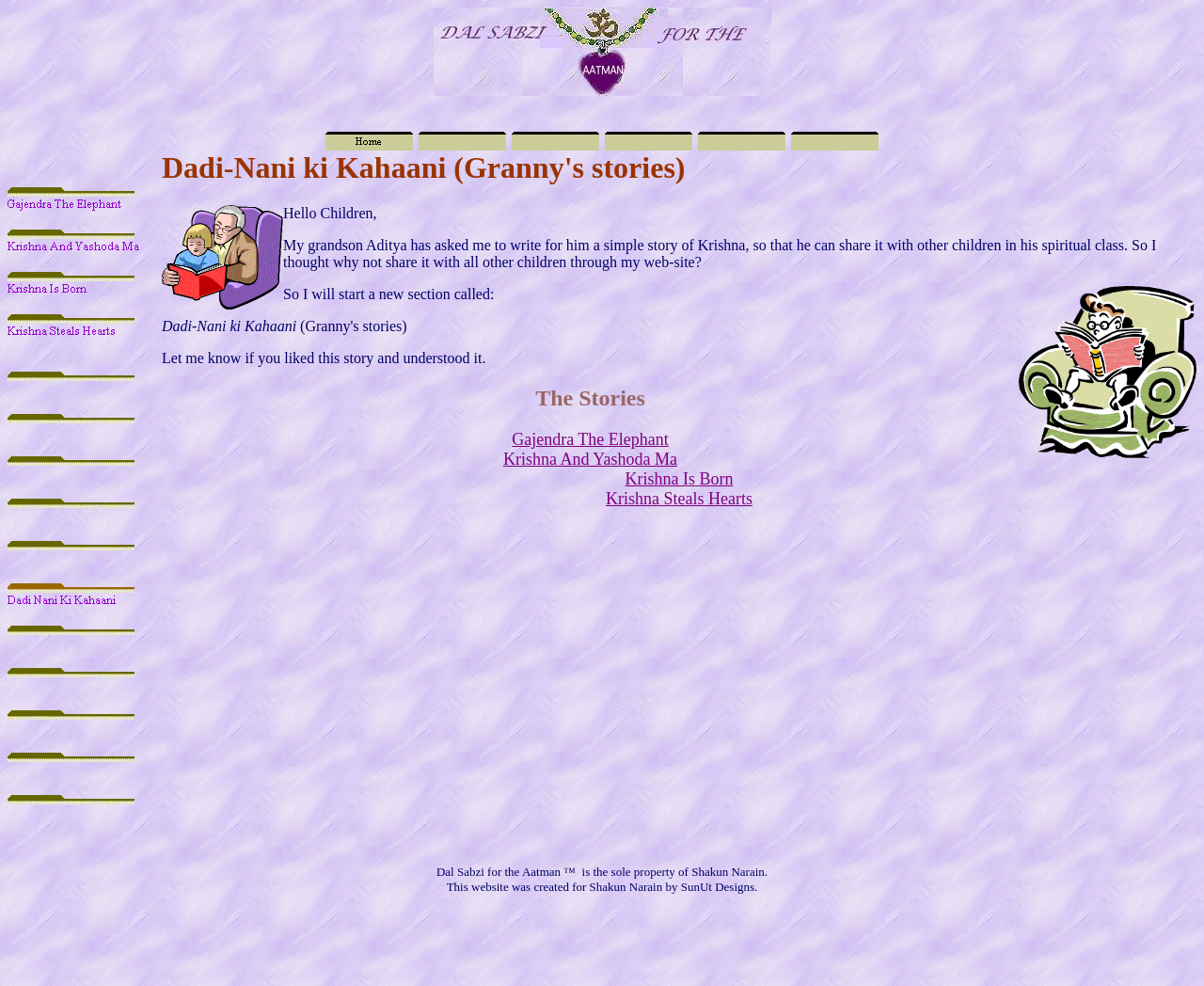What is the main topic of the stories?
Based on the image content, provide your answer in one word or a short phrase.

Krishna